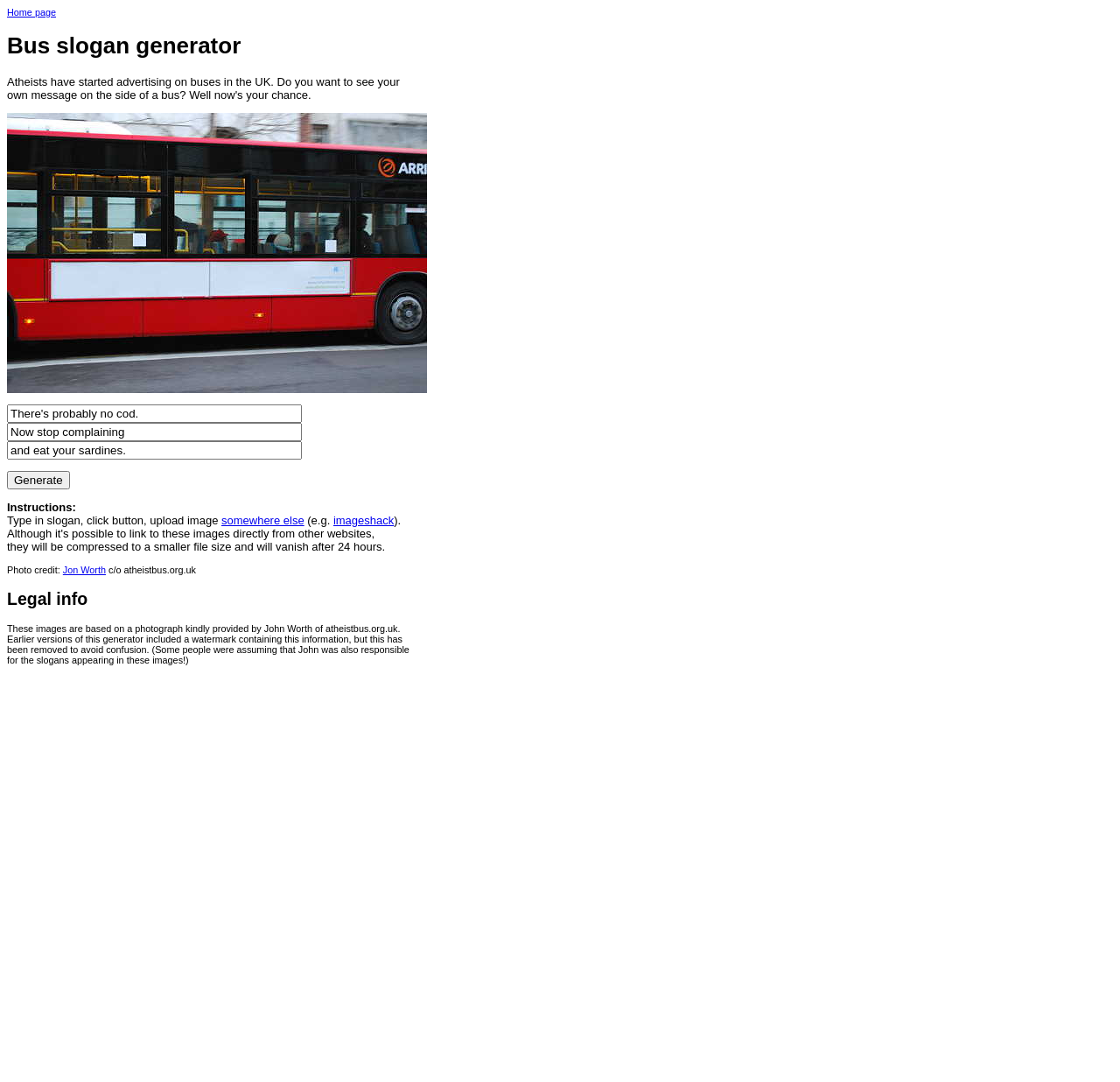Use a single word or phrase to answer the question:
What happens to uploaded images after 24 hours?

They vanish